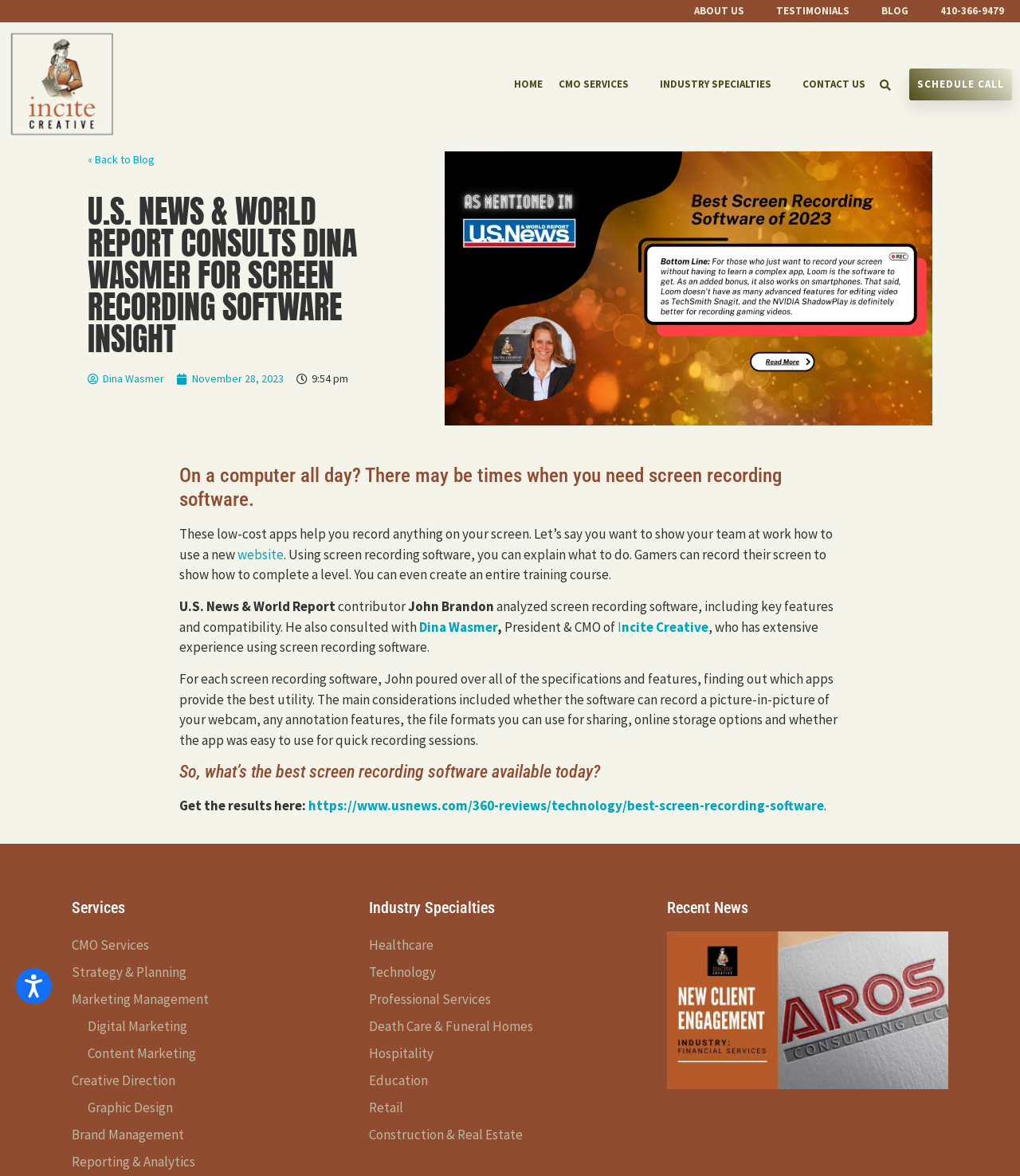Please provide the bounding box coordinates for the element that needs to be clicked to perform the instruction: "Search for something". The coordinates must consist of four float numbers between 0 and 1, formatted as [left, top, right, bottom].

[0.856, 0.062, 0.88, 0.083]